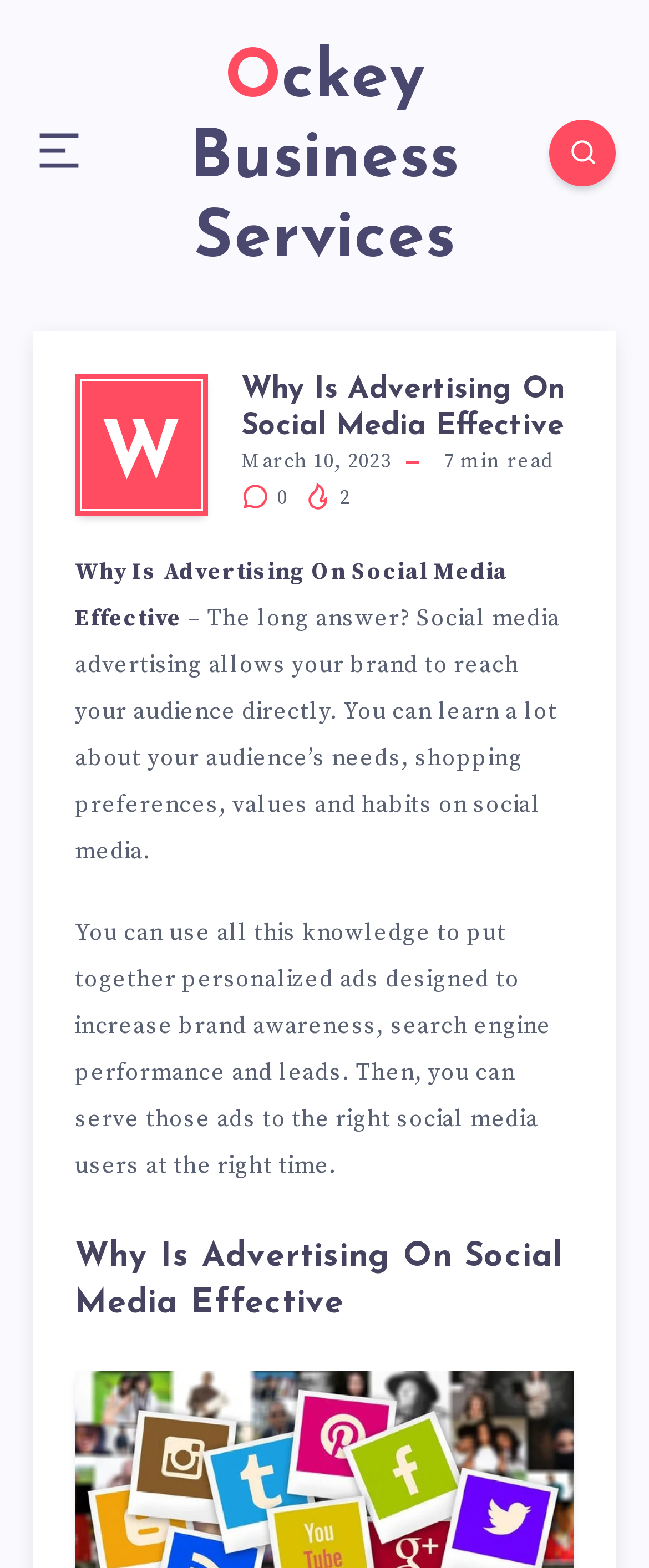What is the brand mentioned in the webpage?
Answer the question in a detailed and comprehensive manner.

I found the brand name 'Ockey Business Services' by looking at the link element with the text 'Ockey Business Services' at the top of the webpage.